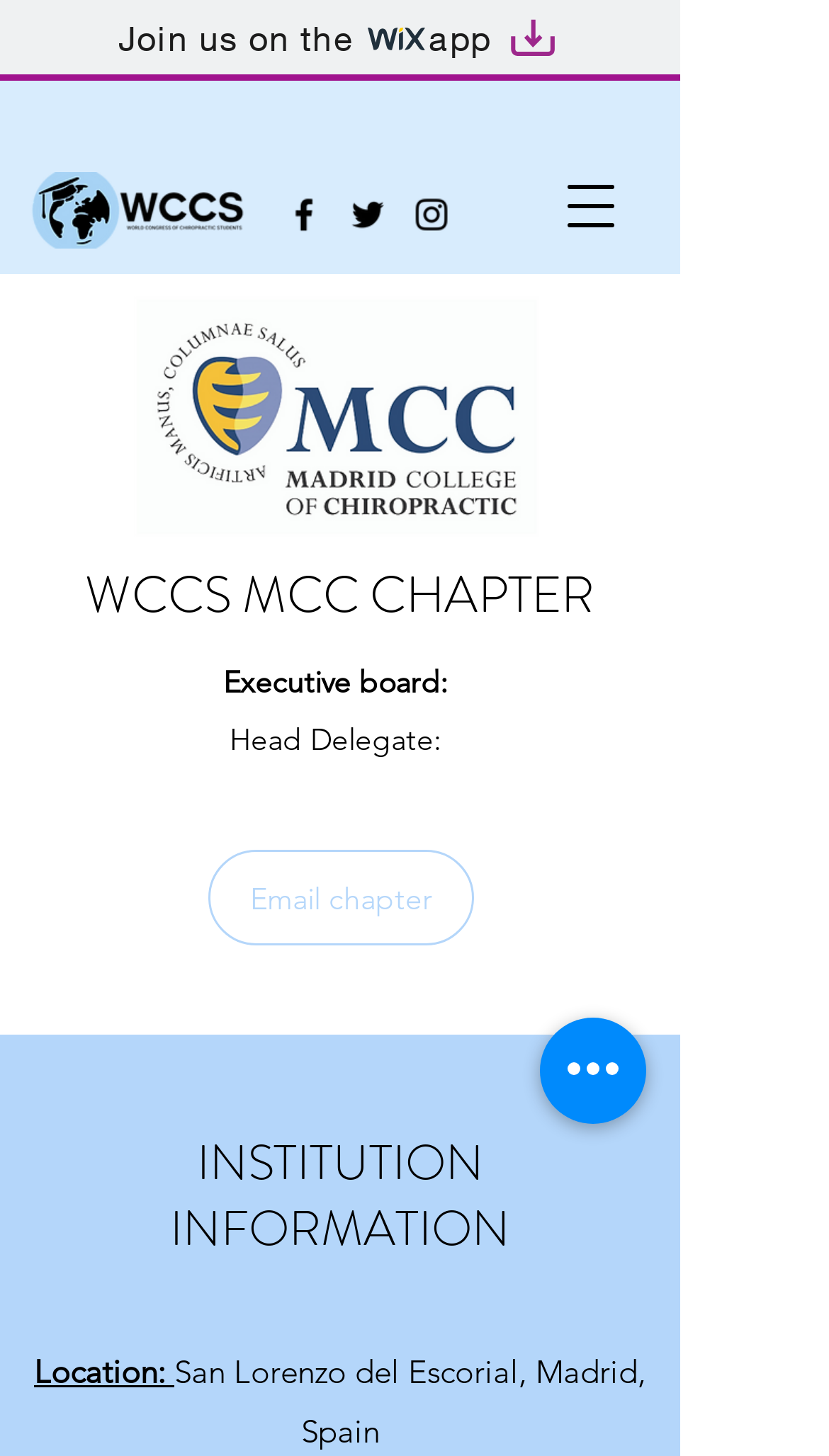What is the purpose of the 'Open navigation menu' button?
Please use the visual content to give a single word or phrase answer.

To open a dialog